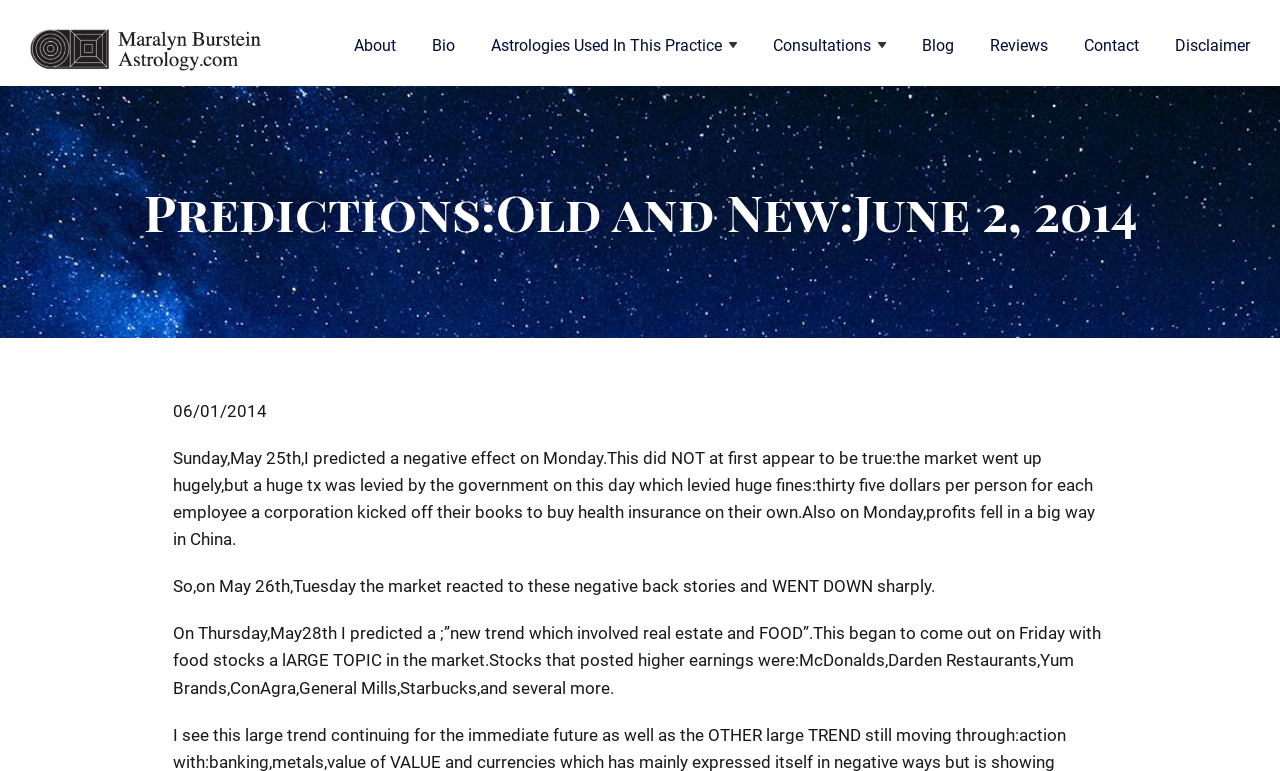Offer an in-depth caption of the entire webpage.

The webpage appears to be a blog or article page from an astrology website, specifically Maralyn Burstein Astrology. At the top, there is a navigation menu with 7 links: "About", "Bio", "Astrologies Used In This Practice", "Consultations", "Blog", "Reviews", and "Contact", each with a small icon to its right. 

Below the navigation menu, there is a heading that reads "Predictions:Old and New:June 2, 2014". 

On the left side of the page, there is a date "06/01/2014" displayed prominently. 

To the right of the date, there are three paragraphs of text. The first paragraph discusses a prediction made on Sunday, May 25th, about a negative effect on Monday, and how it initially seemed incorrect but was later proven true due to a government tax and fines imposed on corporations. 

The second paragraph describes how the market reacted negatively to these events on Tuesday, May 26th. 

The third paragraph talks about a prediction made on Thursday, May 28th, about a new trend involving real estate and food, which began to materialize on Friday with food stocks becoming a major topic in the market, including companies like McDonald's, Darden Restaurants, and Starbucks.